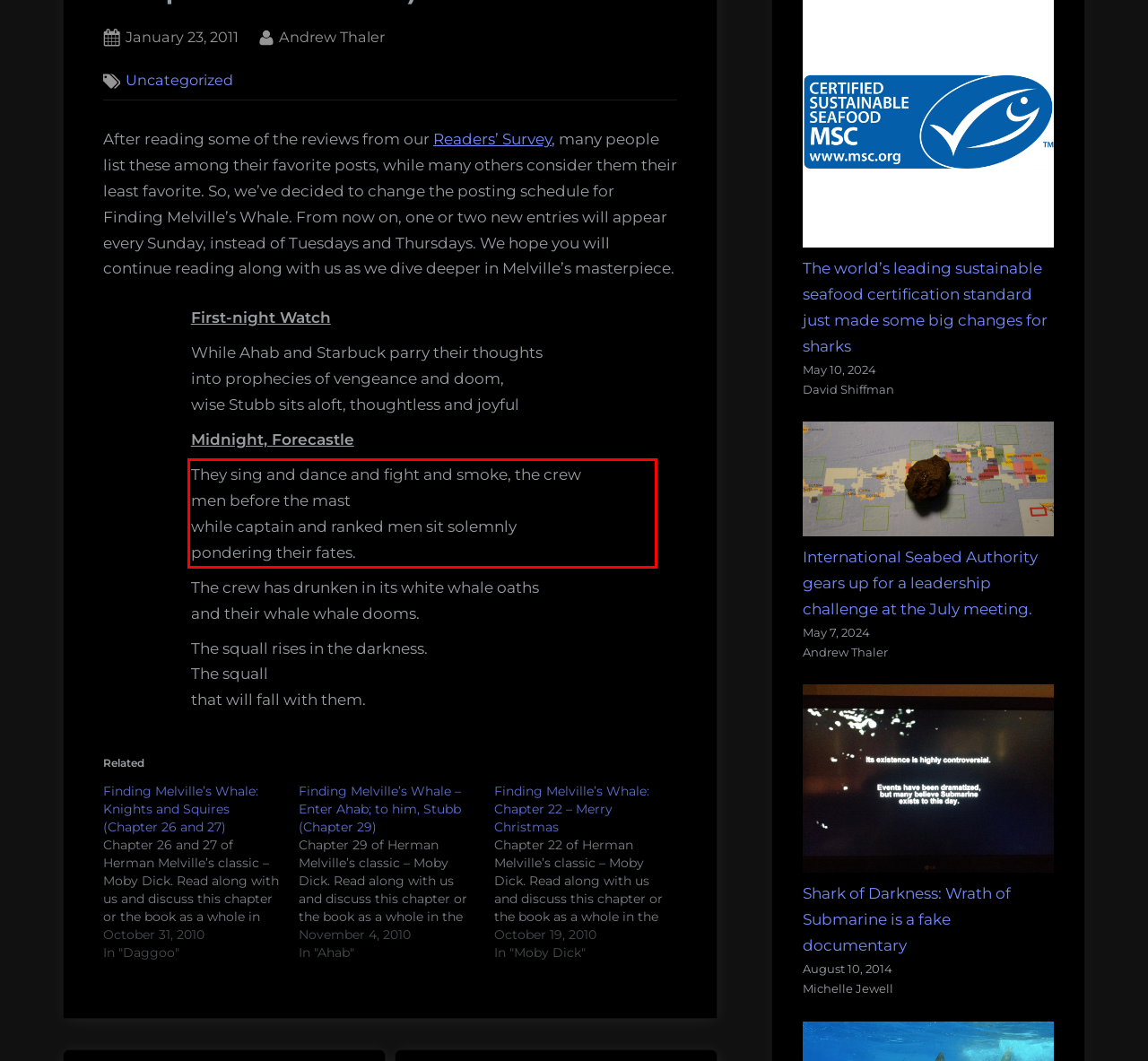Identify the red bounding box in the webpage screenshot and perform OCR to generate the text content enclosed.

They sing and dance and fight and smoke, the crew men before the mast while captain and ranked men sit solemnly pondering their fates.